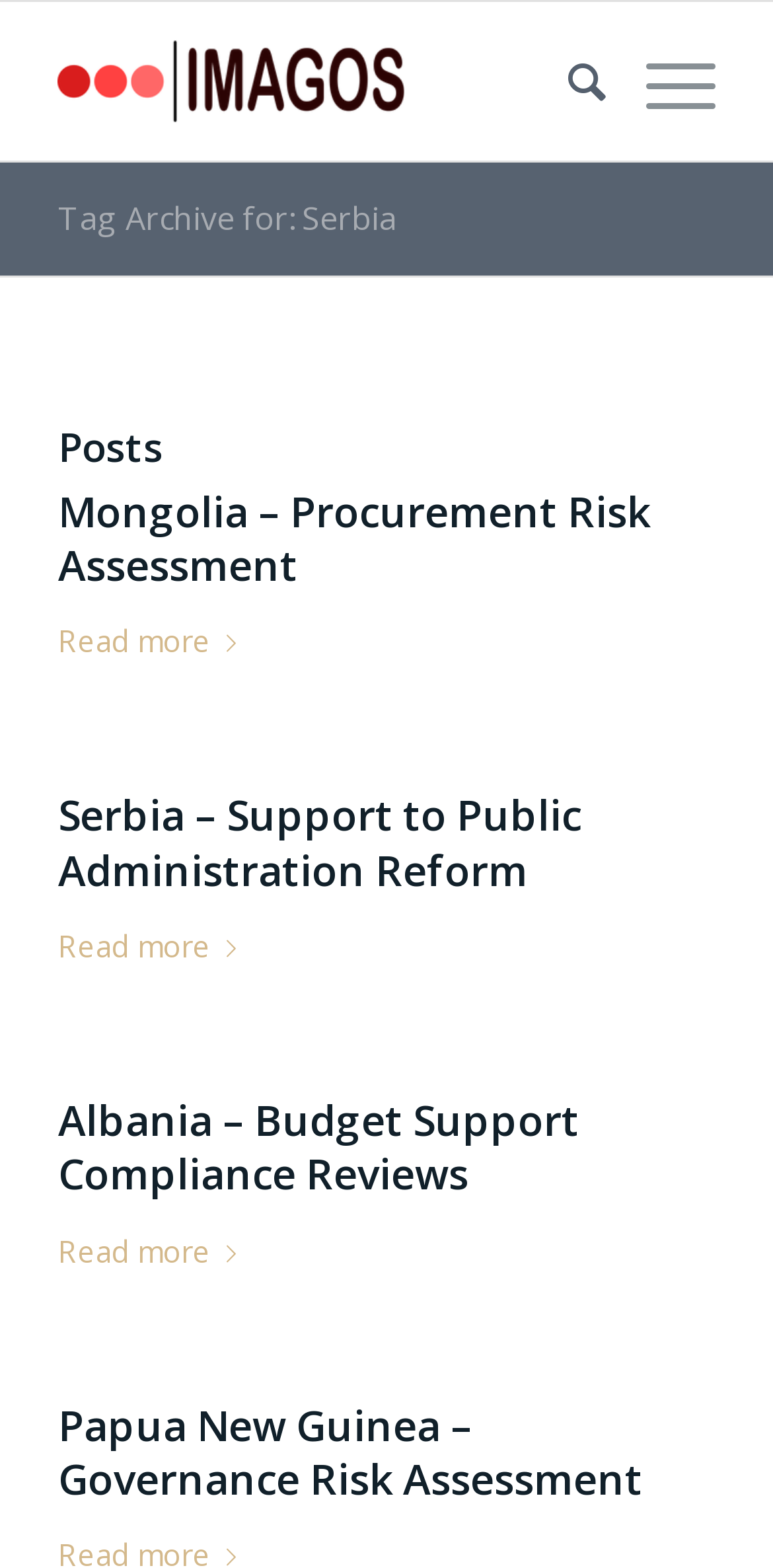Please provide a brief answer to the question using only one word or phrase: 
What is the logo of the website?

Imagos - Focus on Solutions